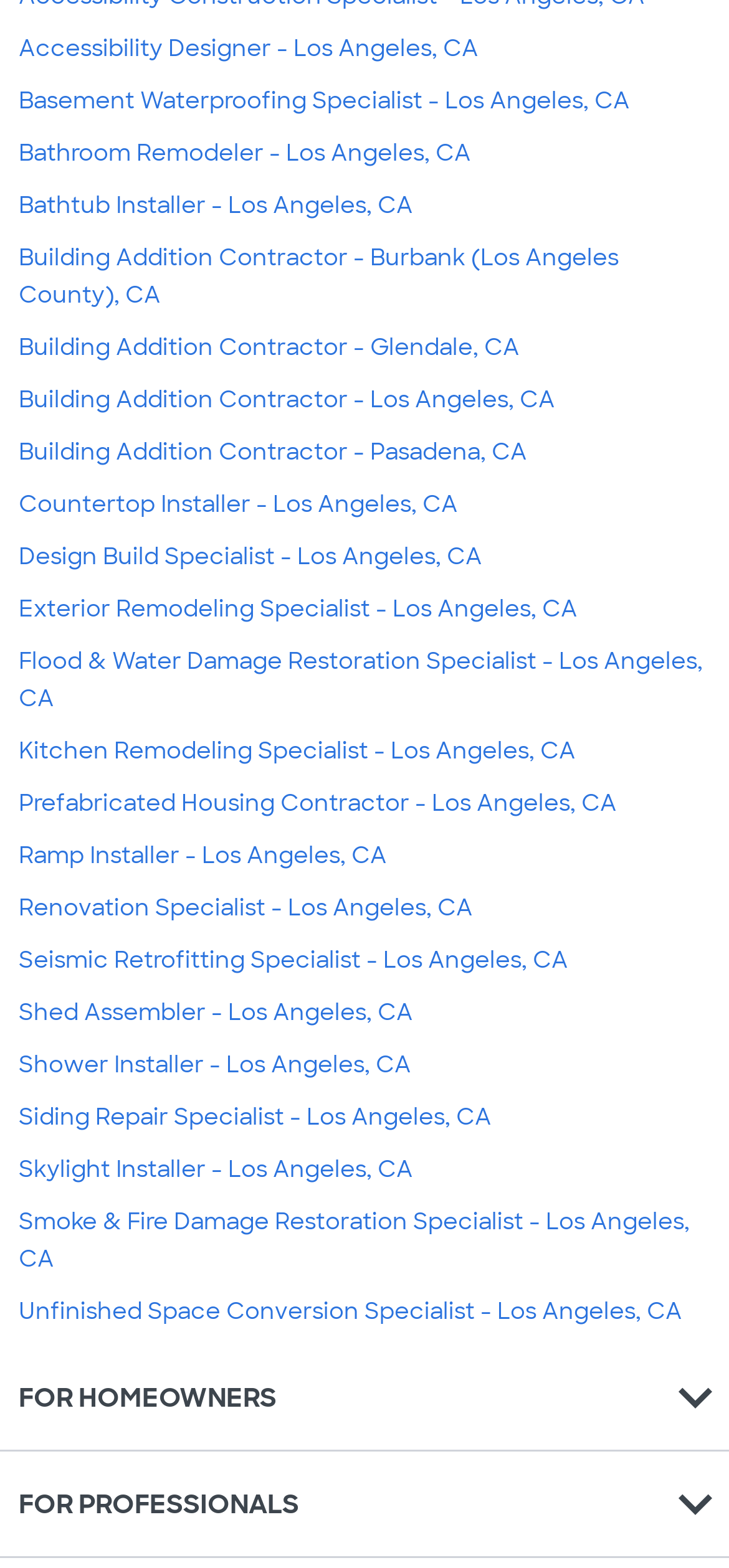Give a concise answer using only one word or phrase for this question:
What is the purpose of 'Flood & Water Damage Restoration Specialist'?

Restoration